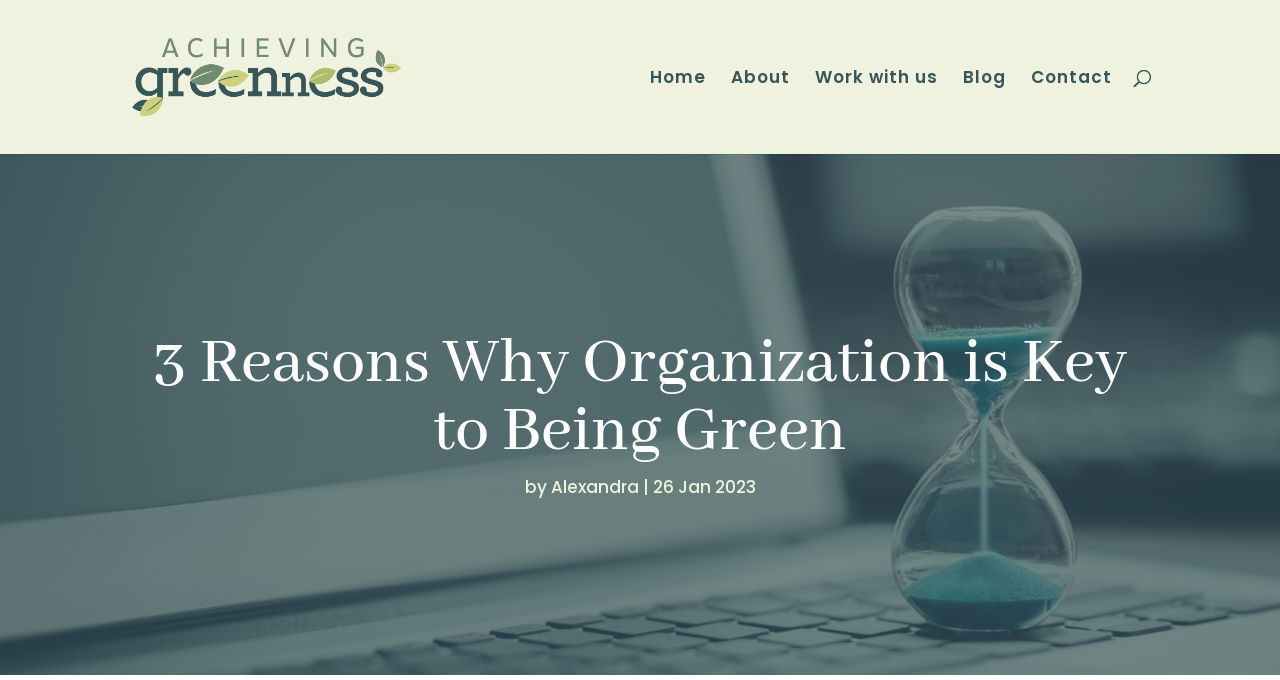Please provide a comprehensive response to the question based on the details in the image: What is the topic of the article?

The topic of the article can be inferred by looking at the main heading, which says '3 Reasons Why Organization is Key to Being Green'. This indicates that the article is about the importance of organization in achieving a more environmentally friendly lifestyle.